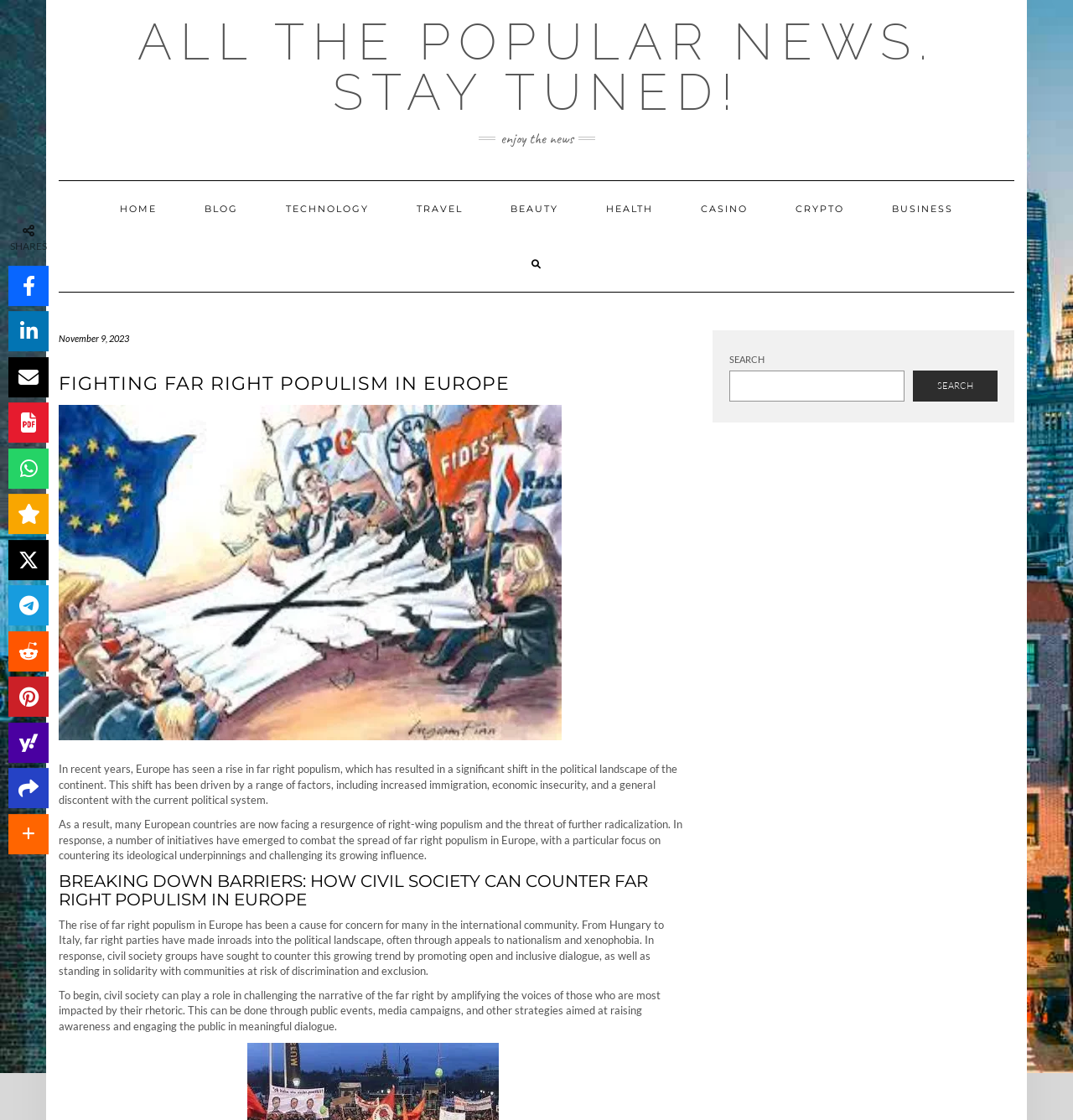Using the provided element description: "title="Convert to PDF"", identify the bounding box coordinates. The coordinates should be four floats between 0 and 1 in the order [left, top, right, bottom].

[0.008, 0.36, 0.045, 0.396]